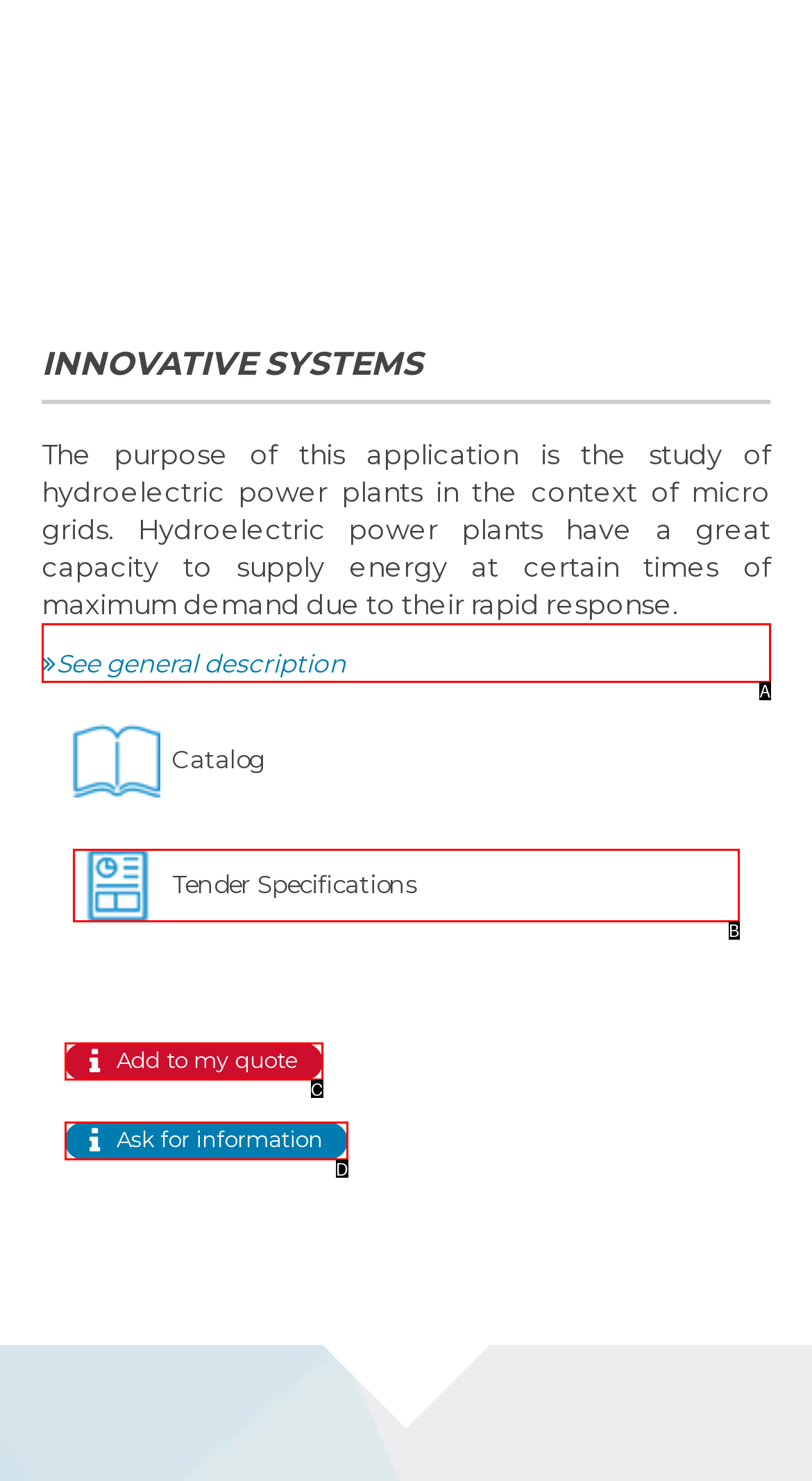Choose the HTML element that aligns with the description: Add to my quote. Indicate your choice by stating the letter.

C